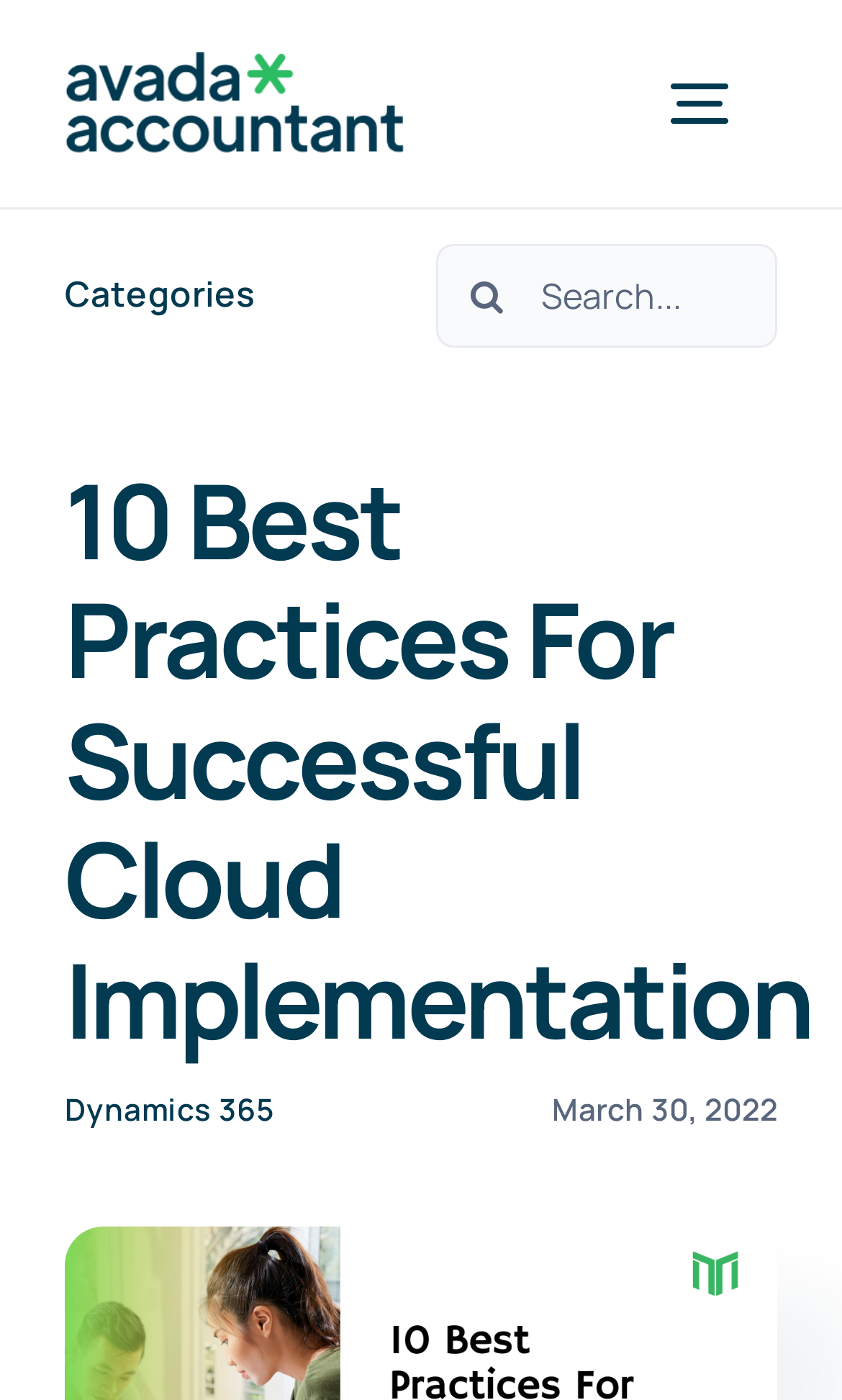What is the main topic of the webpage?
Answer the question using a single word or phrase, according to the image.

Cloud Implementation